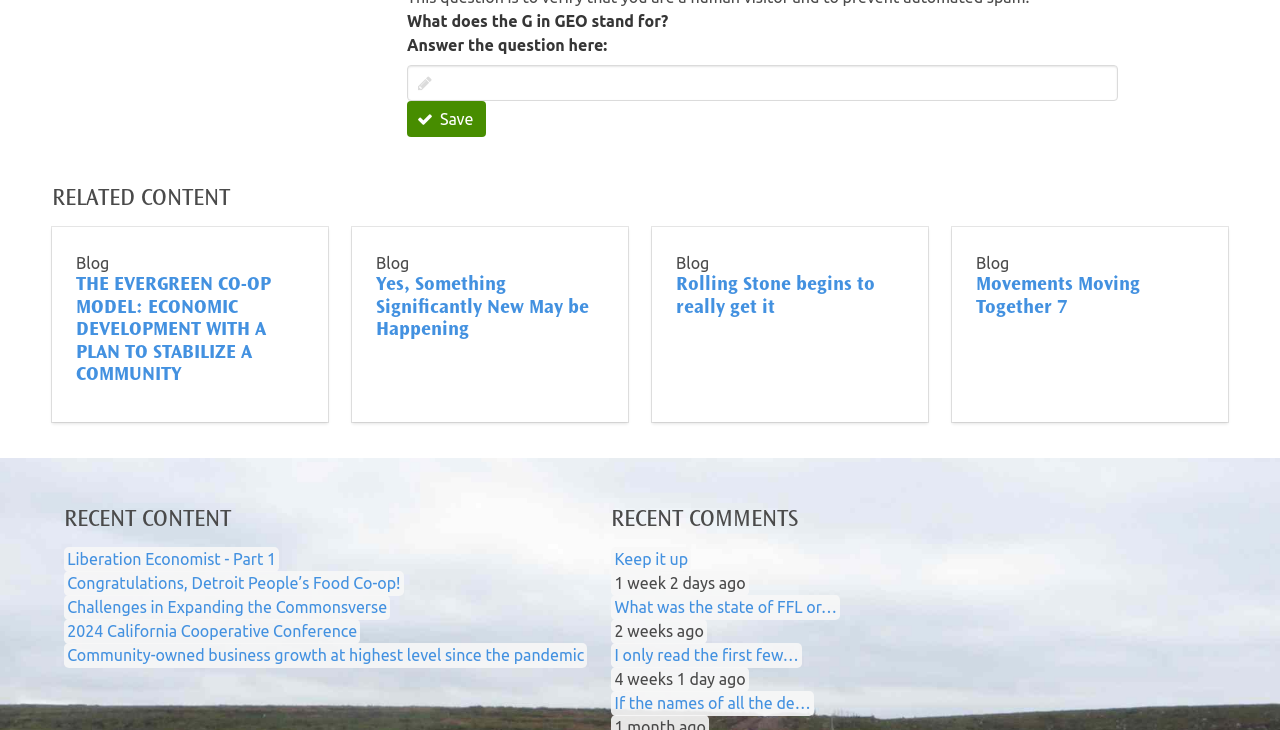Please specify the bounding box coordinates in the format (top-left x, top-left y, bottom-right x, bottom-right y), with all values as floating point numbers between 0 and 1. Identify the bounding box of the UI element described by: Sem Mais mesmo

None